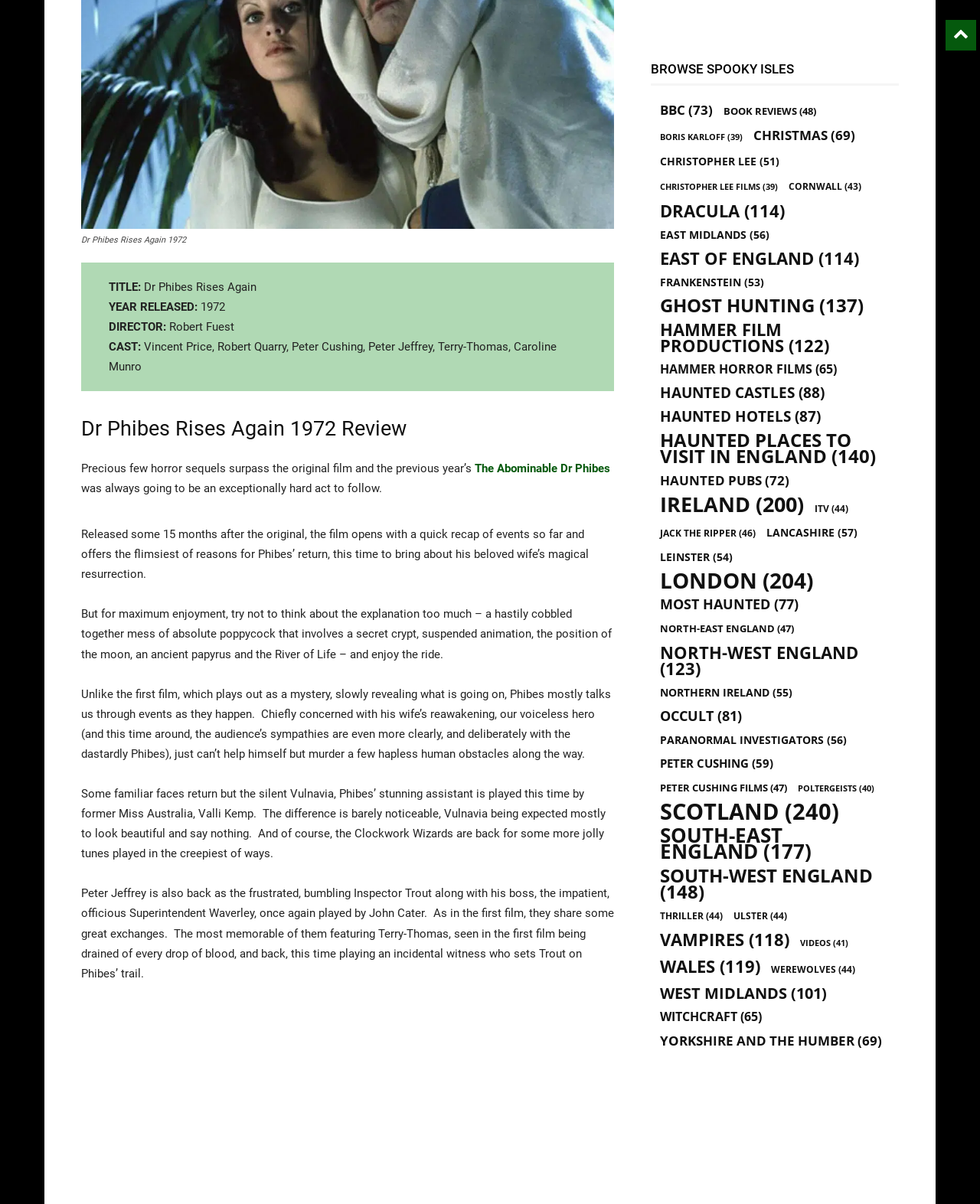Please locate the bounding box coordinates of the region I need to click to follow this instruction: "Click on the link to read the review of The Abominable Dr Phibes".

[0.484, 0.383, 0.623, 0.395]